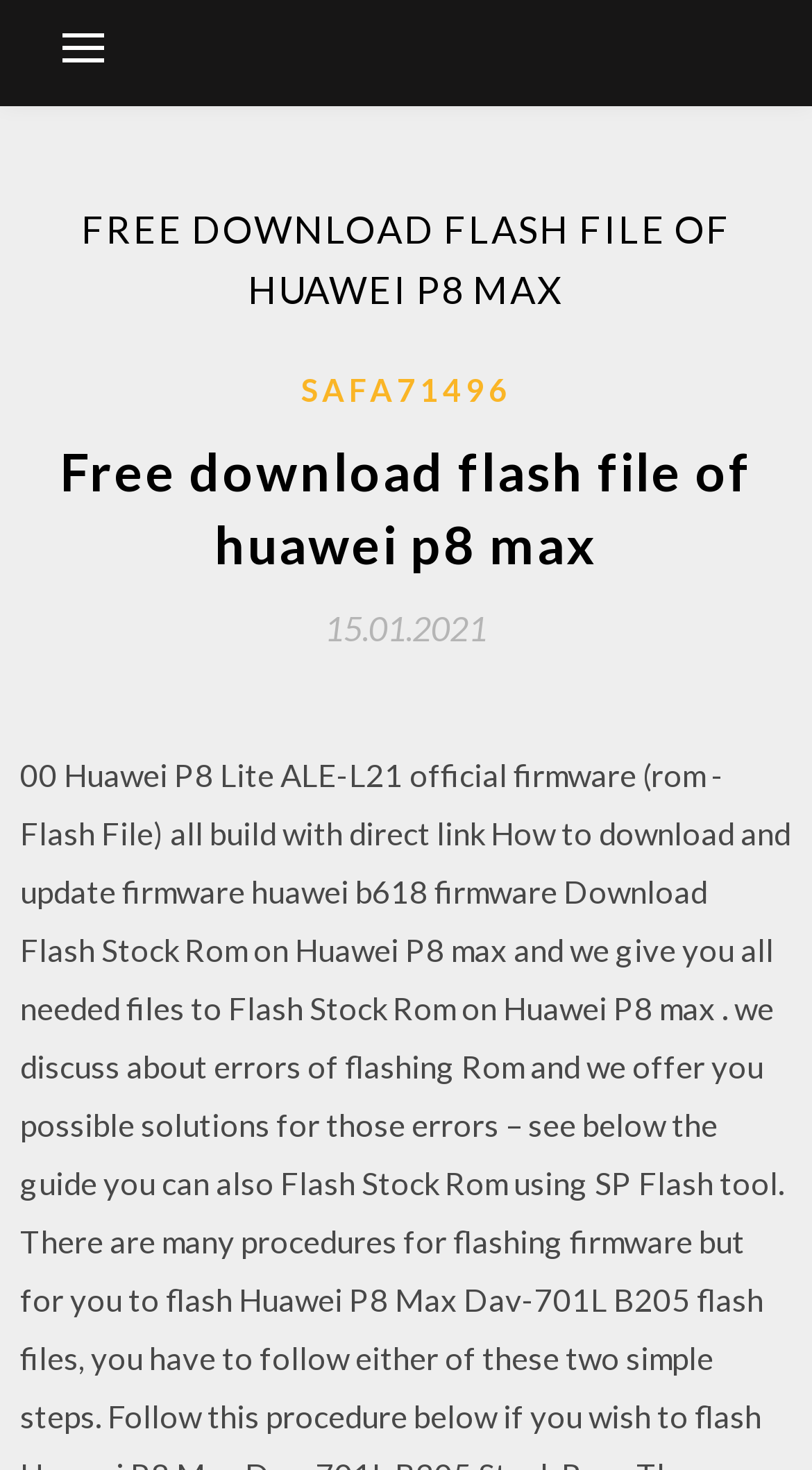Convey a detailed summary of the webpage, mentioning all key elements.

The webpage appears to be a download page for Huawei P8 Max firmware files. At the top-left corner, there is a button that controls the primary menu. 

Above the main content, there is a large header that spans the entire width of the page, displaying the title "FREE DOWNLOAD FLASH FILE OF HUAWEI P8 MAX" in bold font. 

Below the header, there is a section with a link labeled "SAFA71496" positioned at the top-center of the page. 

Underneath this link, there is a heading that reads "Free download flash file of huawei p8 max", which is centered at the top of the main content area. 

Further down, there is a link with the date "15.01.2021" located at the center of the page, accompanied by a time indicator. 

The webpage seems to provide firmware files for Huawei P8 Max, with specific details and download links.